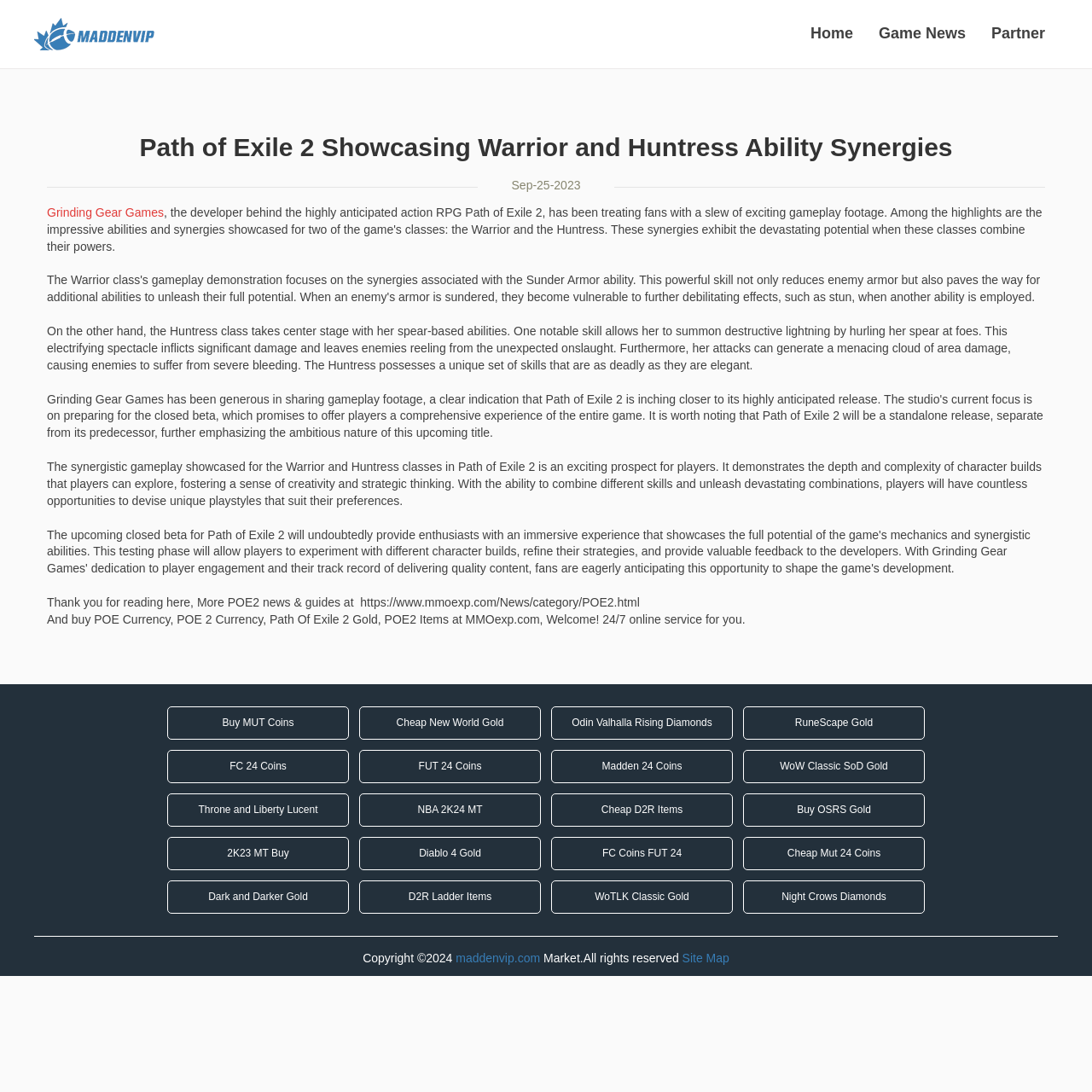Identify the bounding box of the UI element described as follows: "WoW Classic SoD Gold". Provide the coordinates as four float numbers in the range of 0 to 1 [left, top, right, bottom].

[0.68, 0.687, 0.847, 0.717]